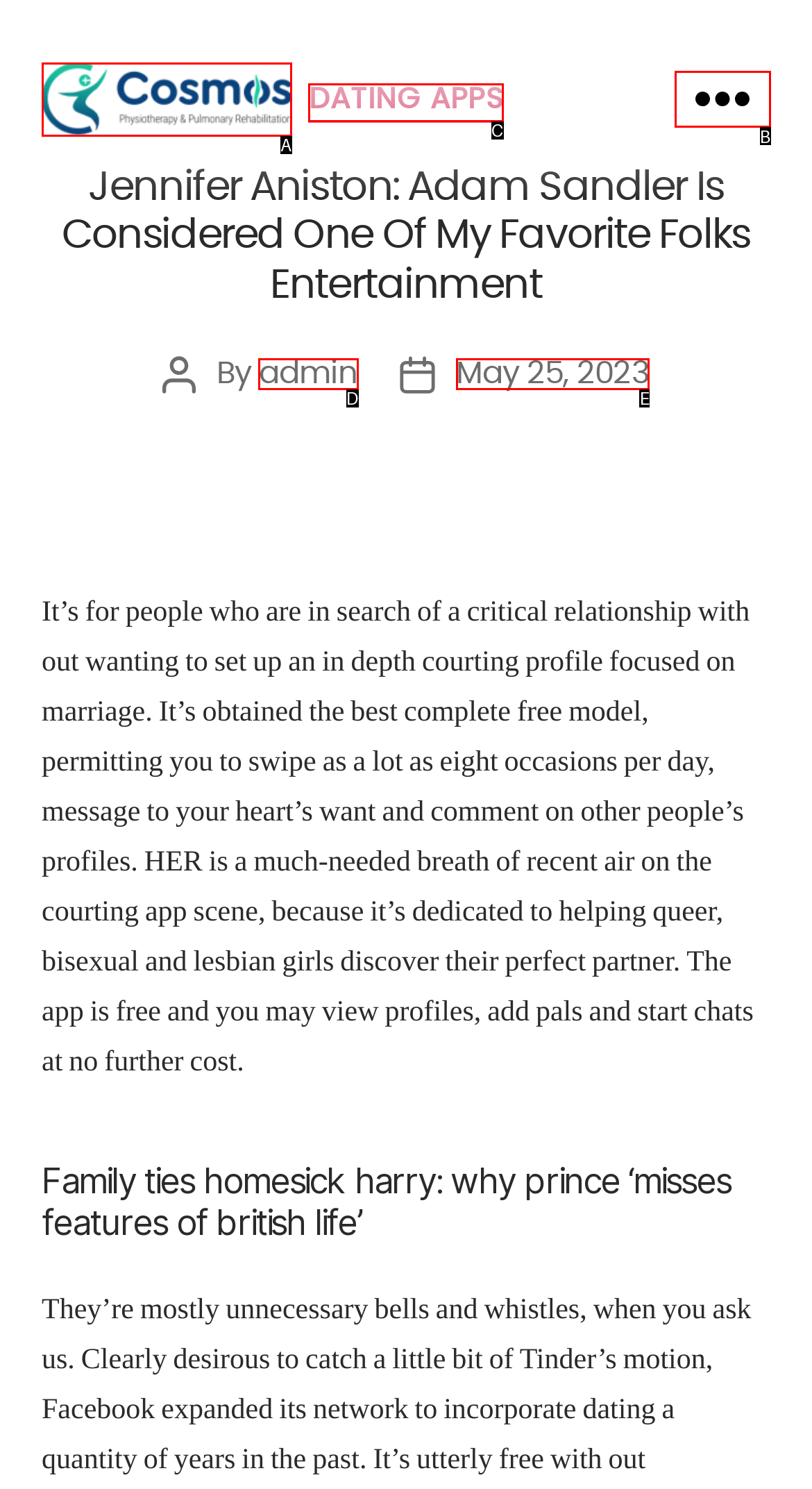From the options shown, which one fits the description: May 25, 2023? Respond with the appropriate letter.

E